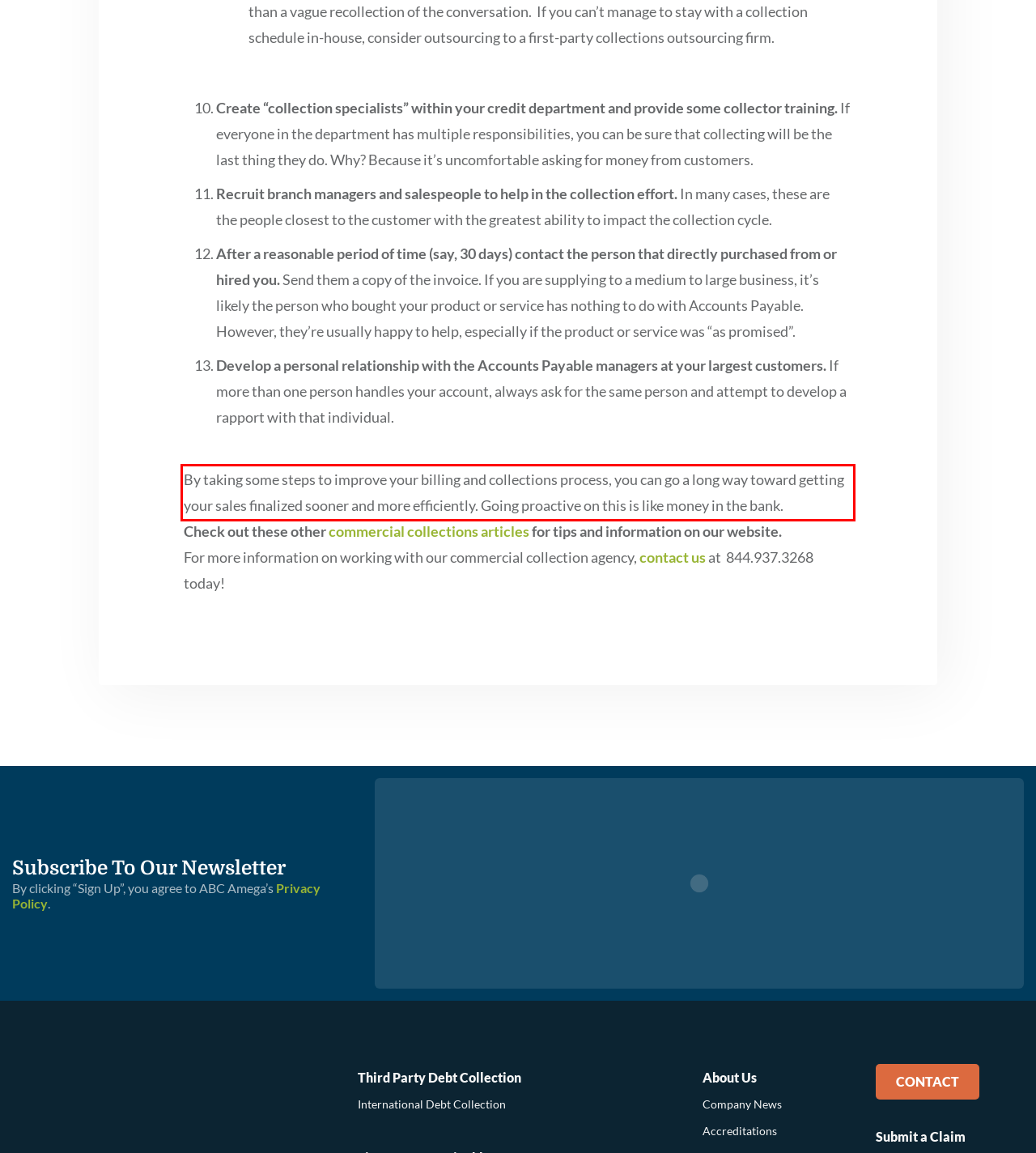Examine the screenshot of the webpage, locate the red bounding box, and perform OCR to extract the text contained within it.

By taking some steps to improve your billing and collections process, you can go a long way toward getting your sales finalized sooner and more efficiently. Going proactive on this is like money in the bank.